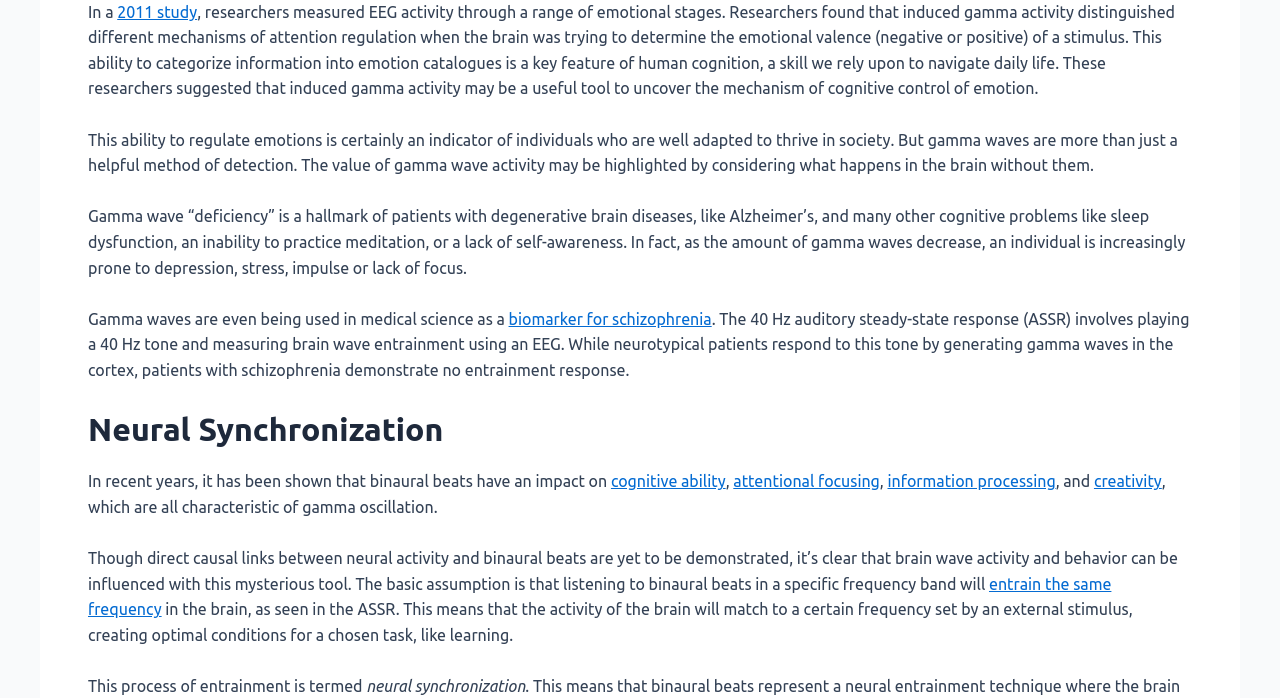Given the webpage screenshot, identify the bounding box of the UI element that matches this description: "biomarker for schizophrenia".

[0.397, 0.444, 0.556, 0.47]